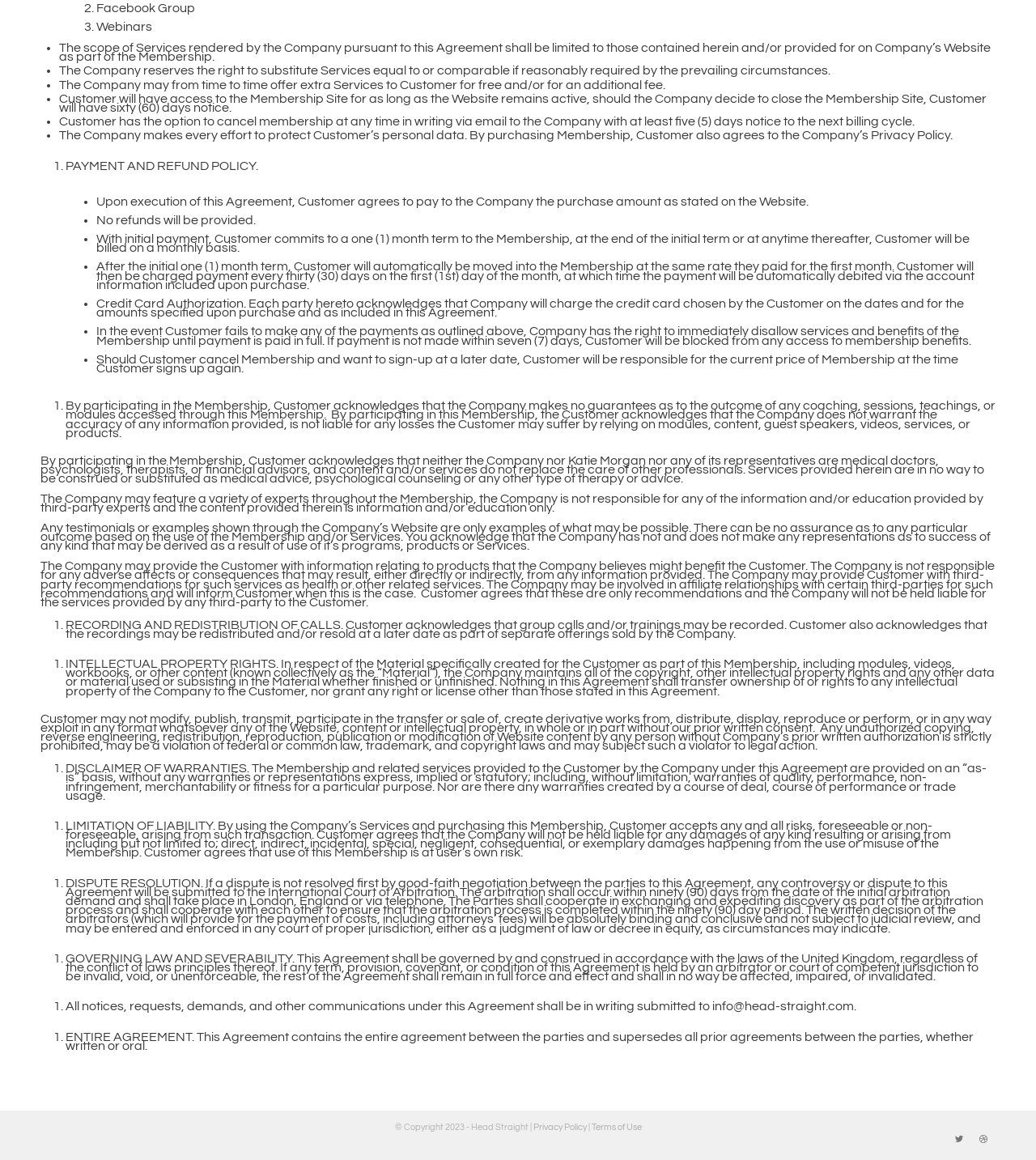From the element description Privacy Policy, predict the bounding box coordinates of the UI element. The coordinates must be specified in the format (top-left x, top-left y, bottom-right x, bottom-right y) and should be within the 0 to 1 range.

[0.514, 0.968, 0.566, 0.976]